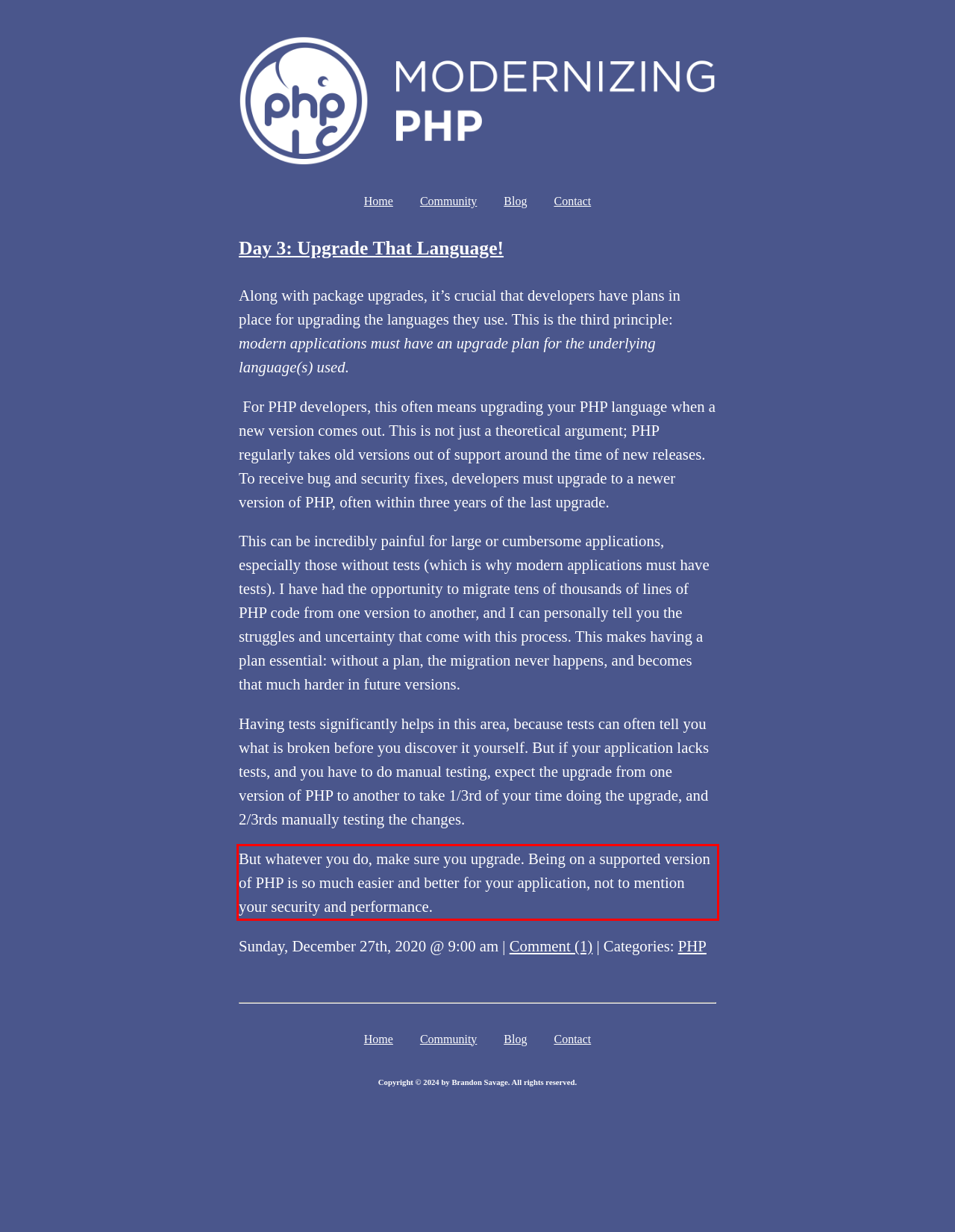You have a webpage screenshot with a red rectangle surrounding a UI element. Extract the text content from within this red bounding box.

But whatever you do, make sure you upgrade. Being on a supported version of PHP is so much easier and better for your application, not to mention your security and performance.